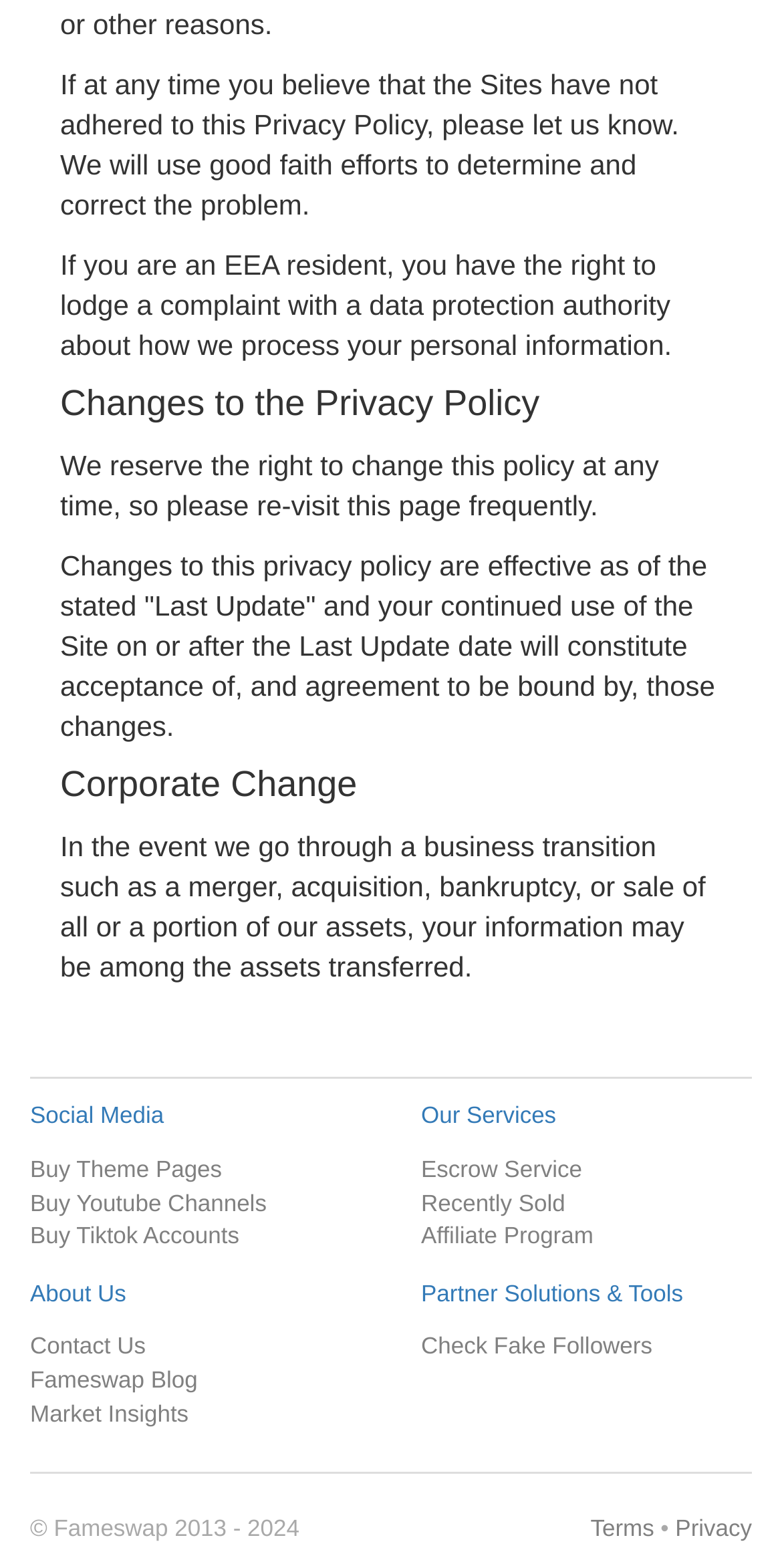Provide your answer to the question using just one word or phrase: What are the company's partner solutions and tools?

Check Fake Followers